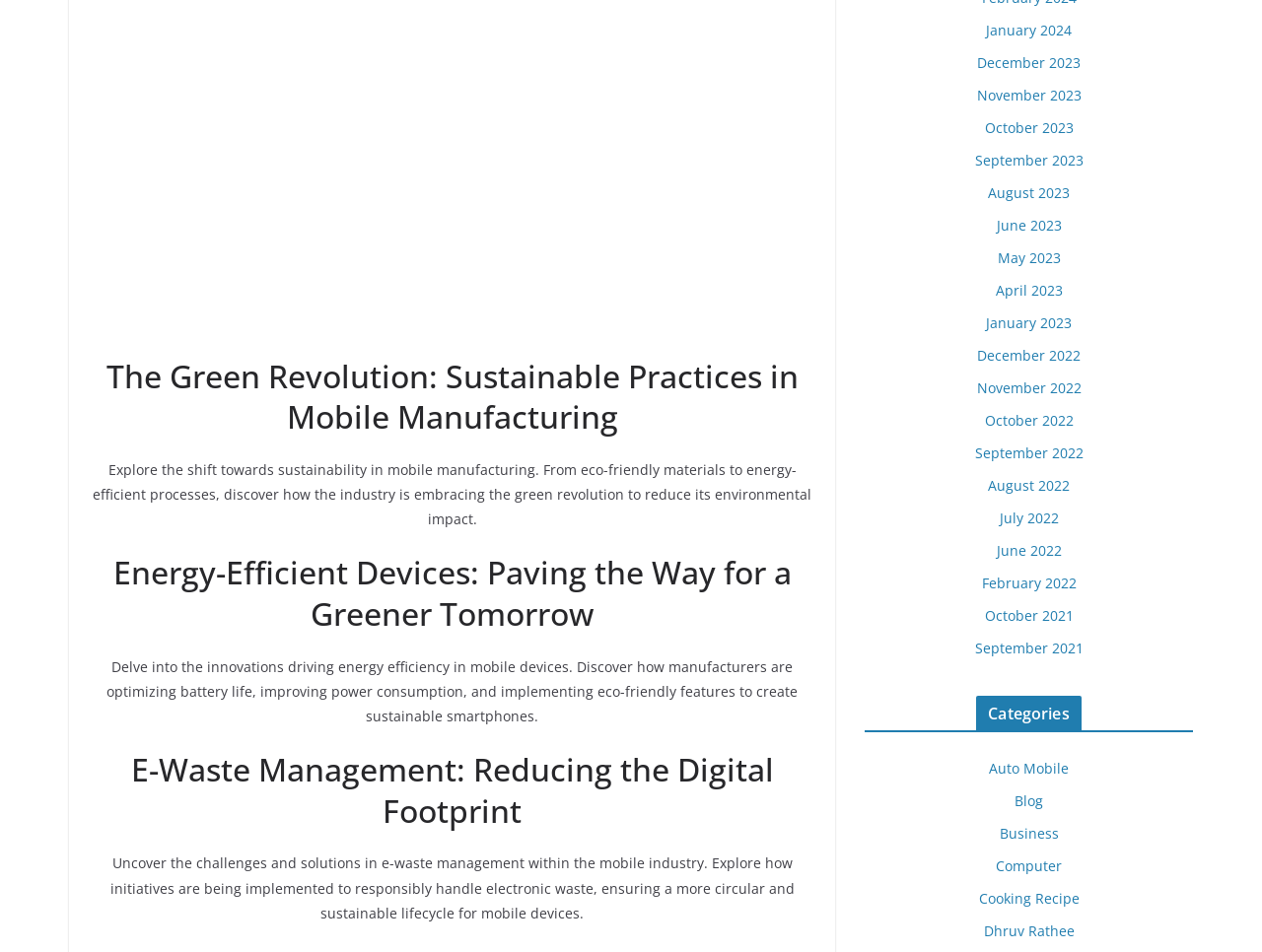Please determine the bounding box coordinates of the area that needs to be clicked to complete this task: 'Click the 'Home' link in the main menu'. The coordinates must be four float numbers between 0 and 1, formatted as [left, top, right, bottom].

None